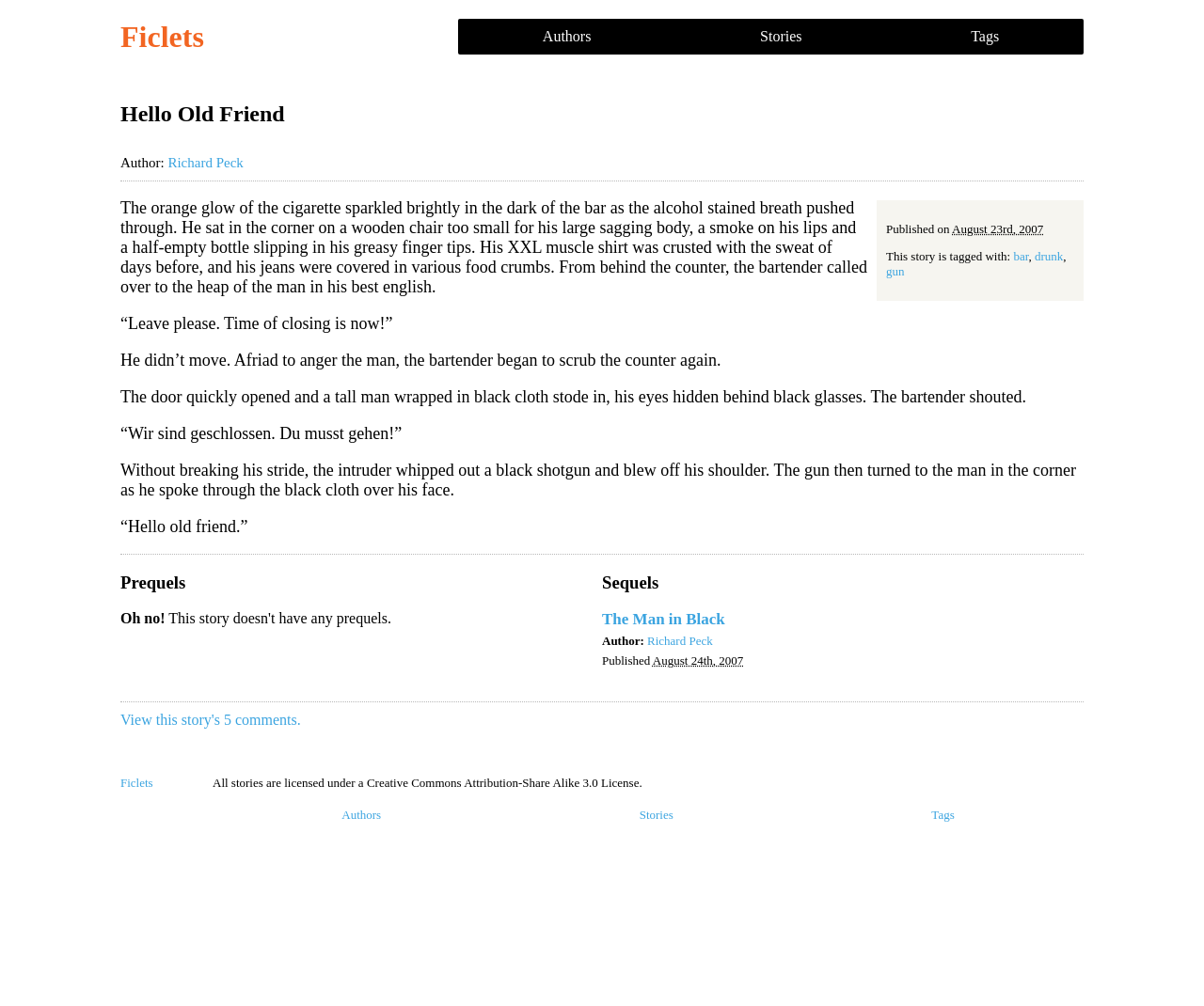Please identify the bounding box coordinates of the element's region that needs to be clicked to fulfill the following instruction: "Check the 'Tags' page". The bounding box coordinates should consist of four float numbers between 0 and 1, i.e., [left, top, right, bottom].

[0.736, 0.019, 0.9, 0.054]